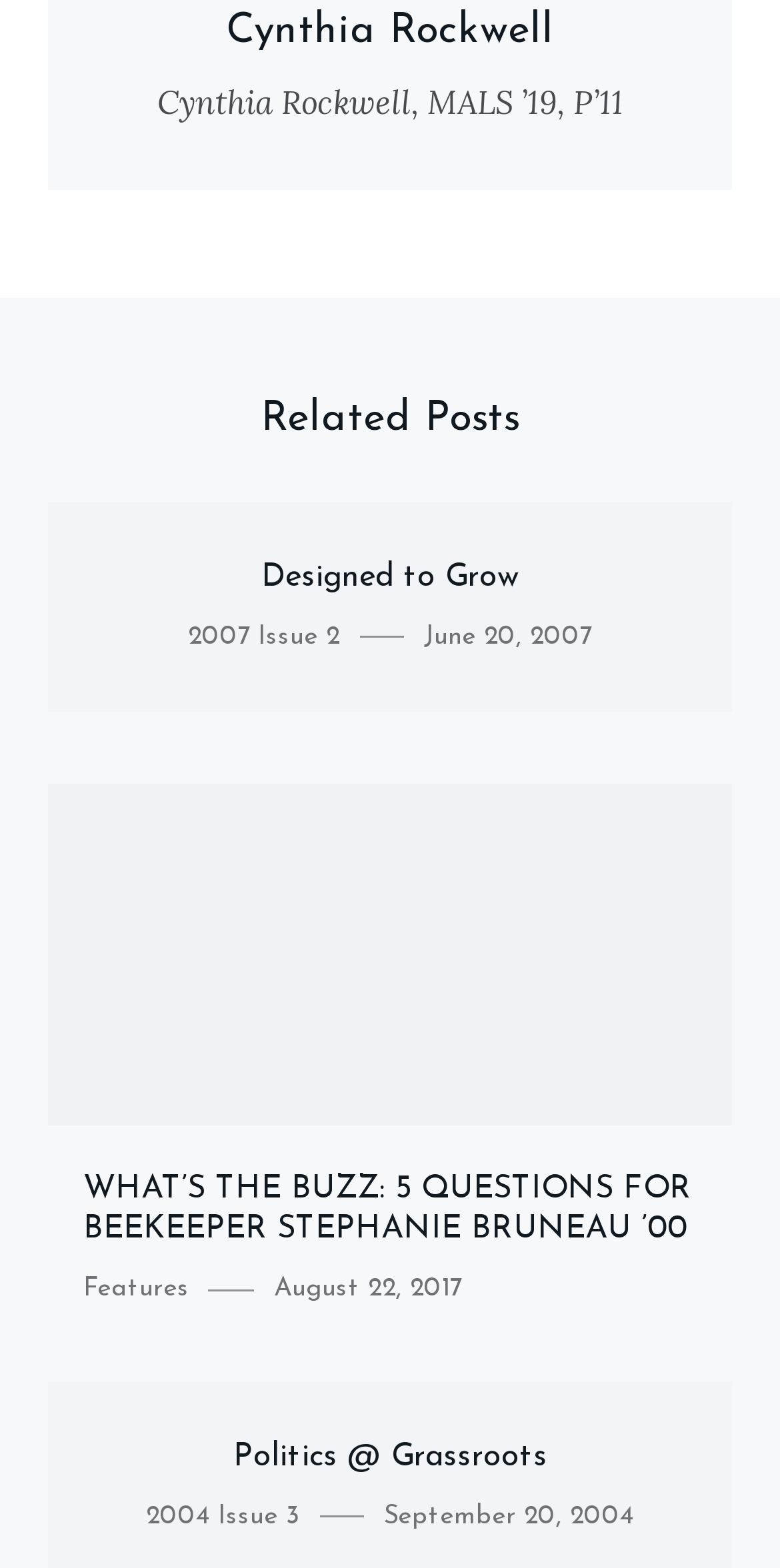Respond to the question below with a single word or phrase:
What is the title of the first article?

Designed to Grow